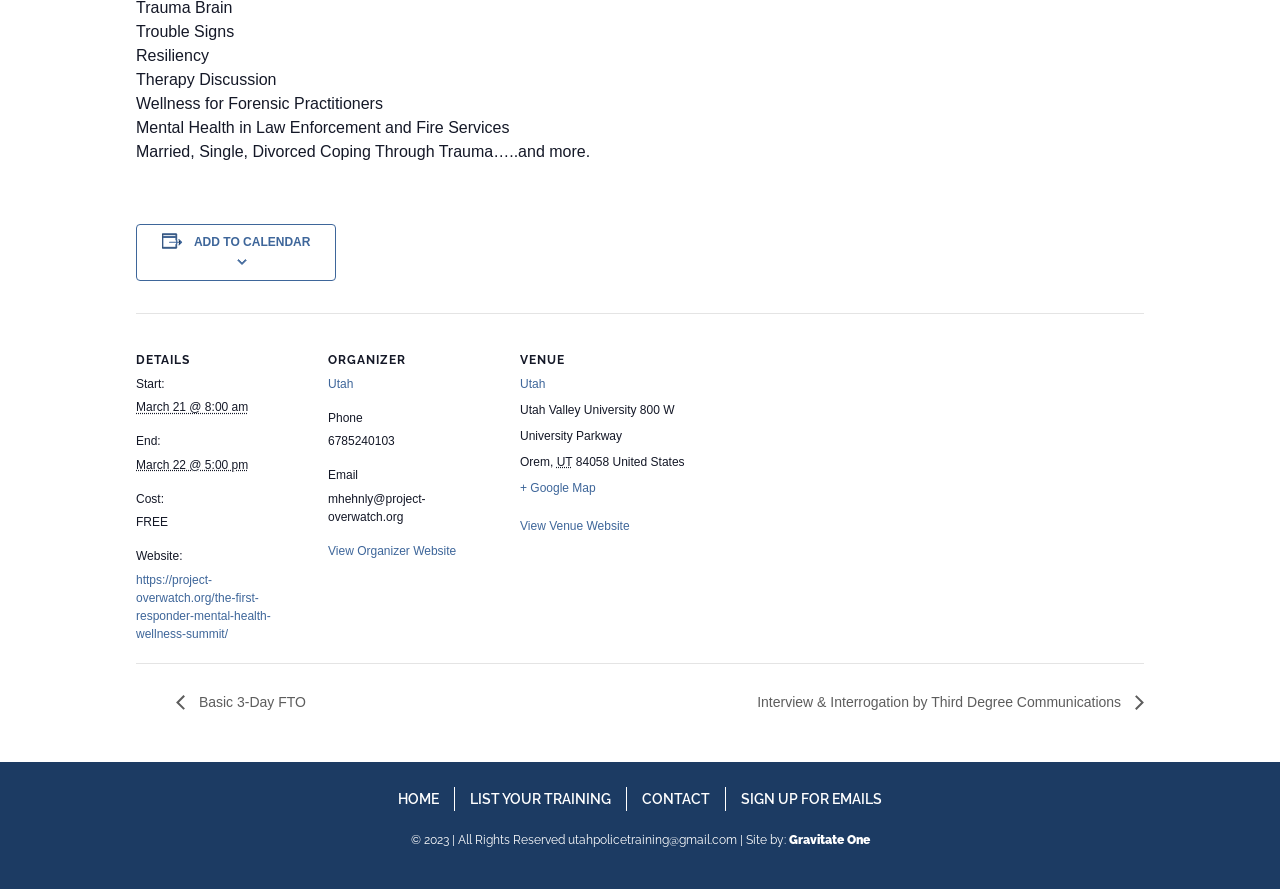Locate the bounding box coordinates of the segment that needs to be clicked to meet this instruction: "View the event details".

[0.106, 0.397, 0.238, 0.413]